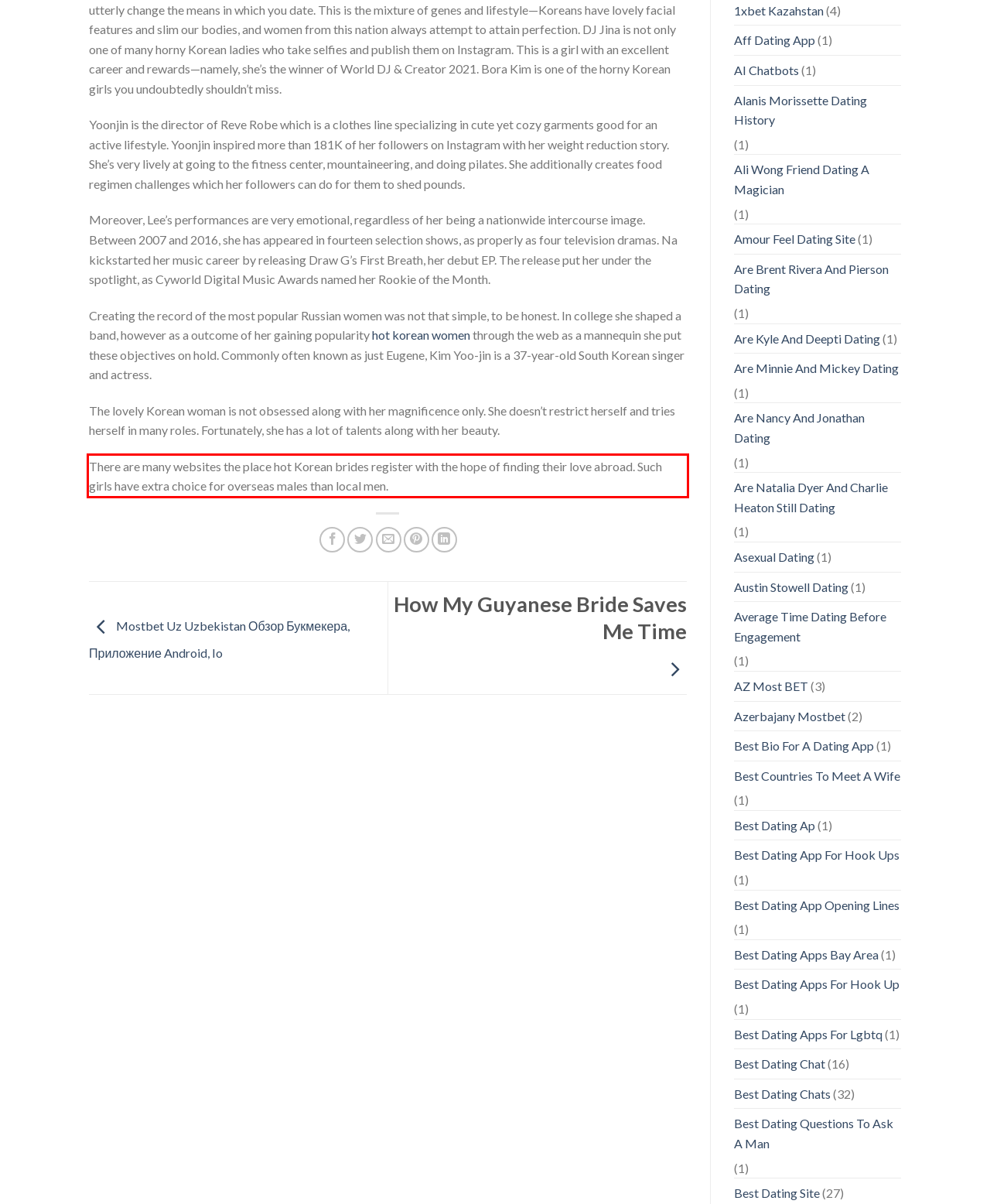Observe the screenshot of the webpage that includes a red rectangle bounding box. Conduct OCR on the content inside this red bounding box and generate the text.

There are many websites the place hot Korean brides register with the hope of finding their love abroad. Such girls have extra choice for overseas males than local men.